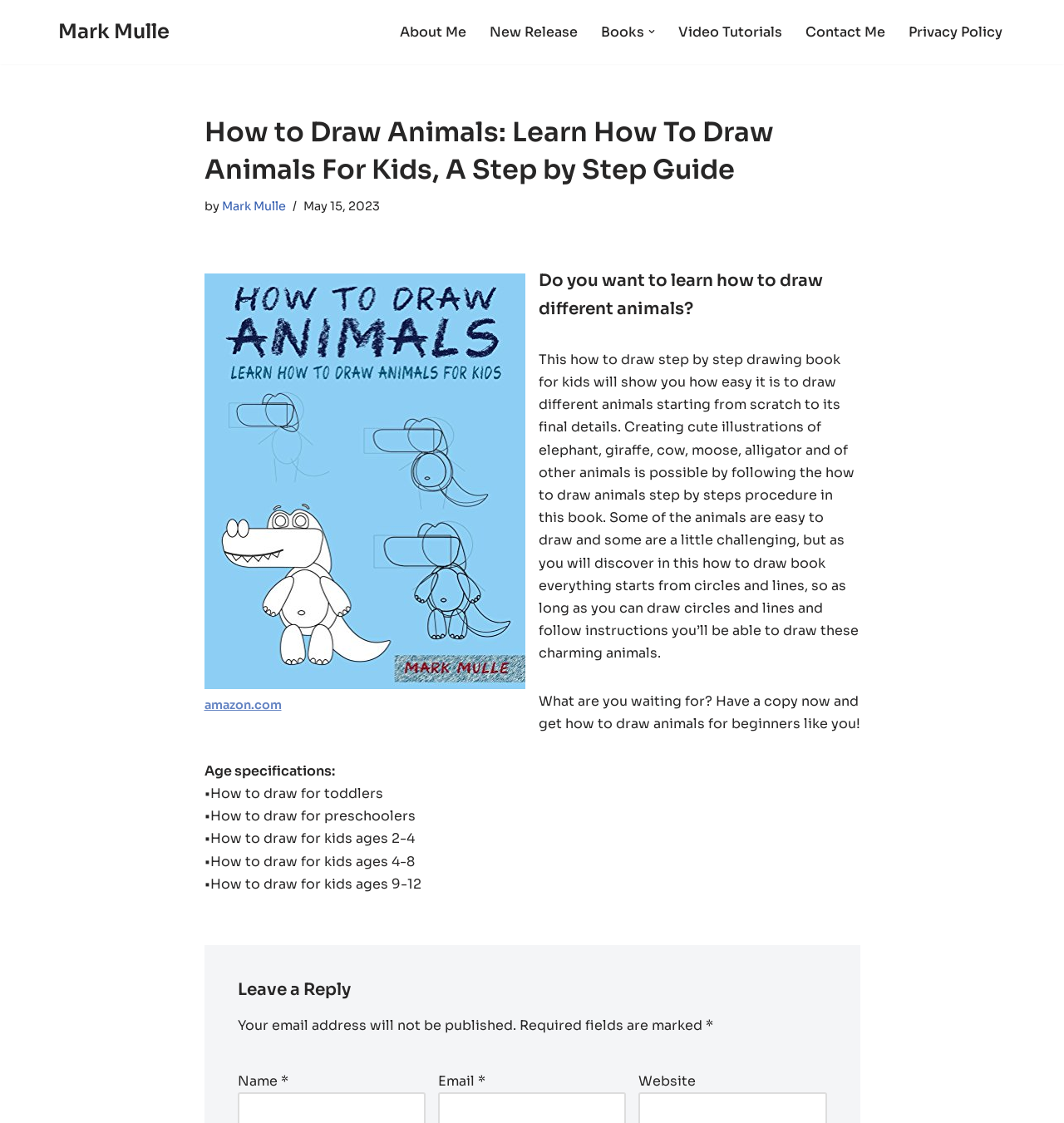Determine the bounding box coordinates of the clickable element necessary to fulfill the instruction: "Leave a reply". Provide the coordinates as four float numbers within the 0 to 1 range, i.e., [left, top, right, bottom].

[0.223, 0.871, 0.777, 0.892]